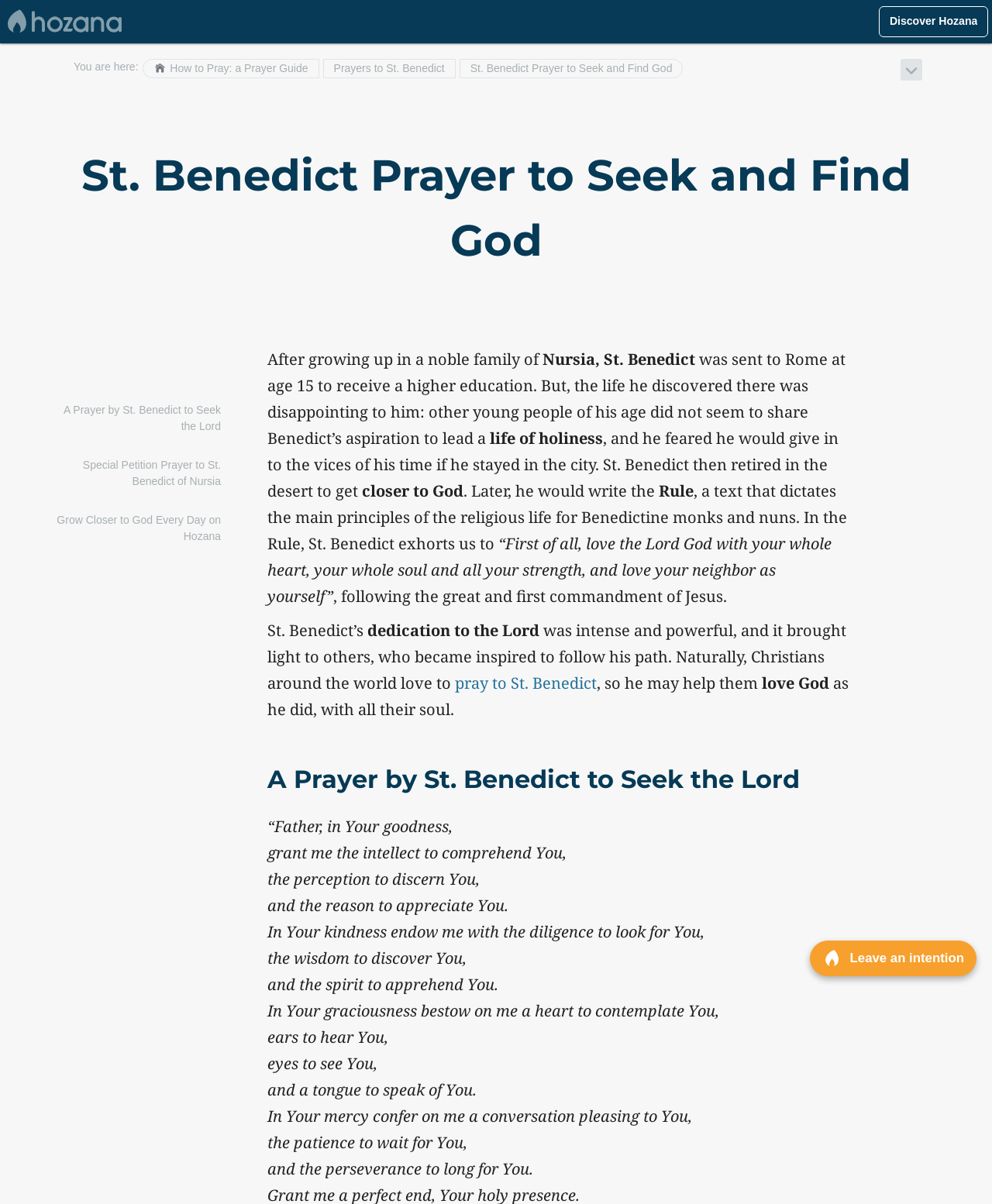How many links are there on this webpage?
Identify the answer in the screenshot and reply with a single word or phrase.

More than 30